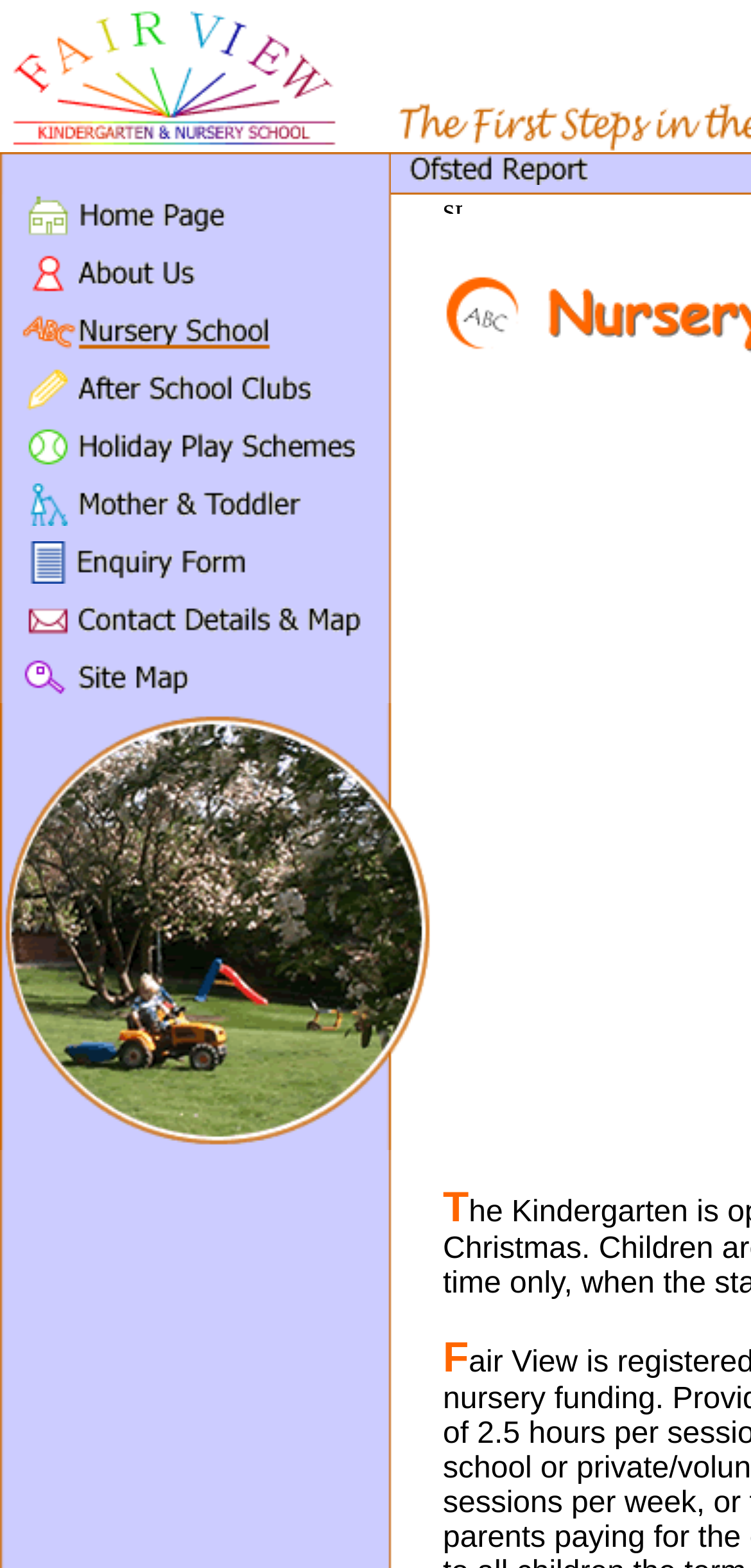Please identify the bounding box coordinates of the area that needs to be clicked to follow this instruction: "view Fair View Ofsted Report".

[0.531, 0.102, 0.787, 0.123]